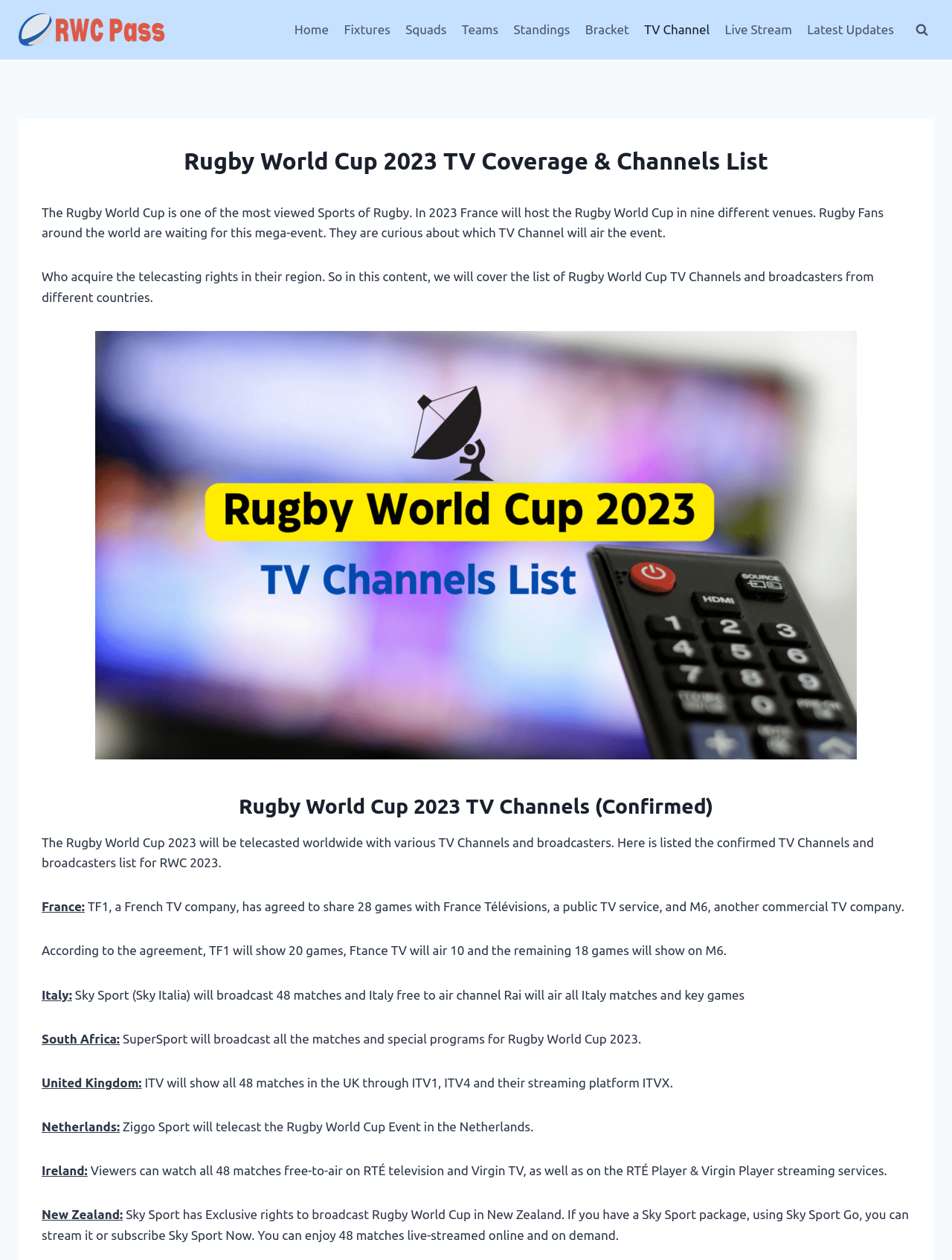Specify the bounding box coordinates of the region I need to click to perform the following instruction: "Click Rugby World Cup Pass". The coordinates must be four float numbers in the range of 0 to 1, i.e., [left, top, right, bottom].

[0.019, 0.0, 0.175, 0.047]